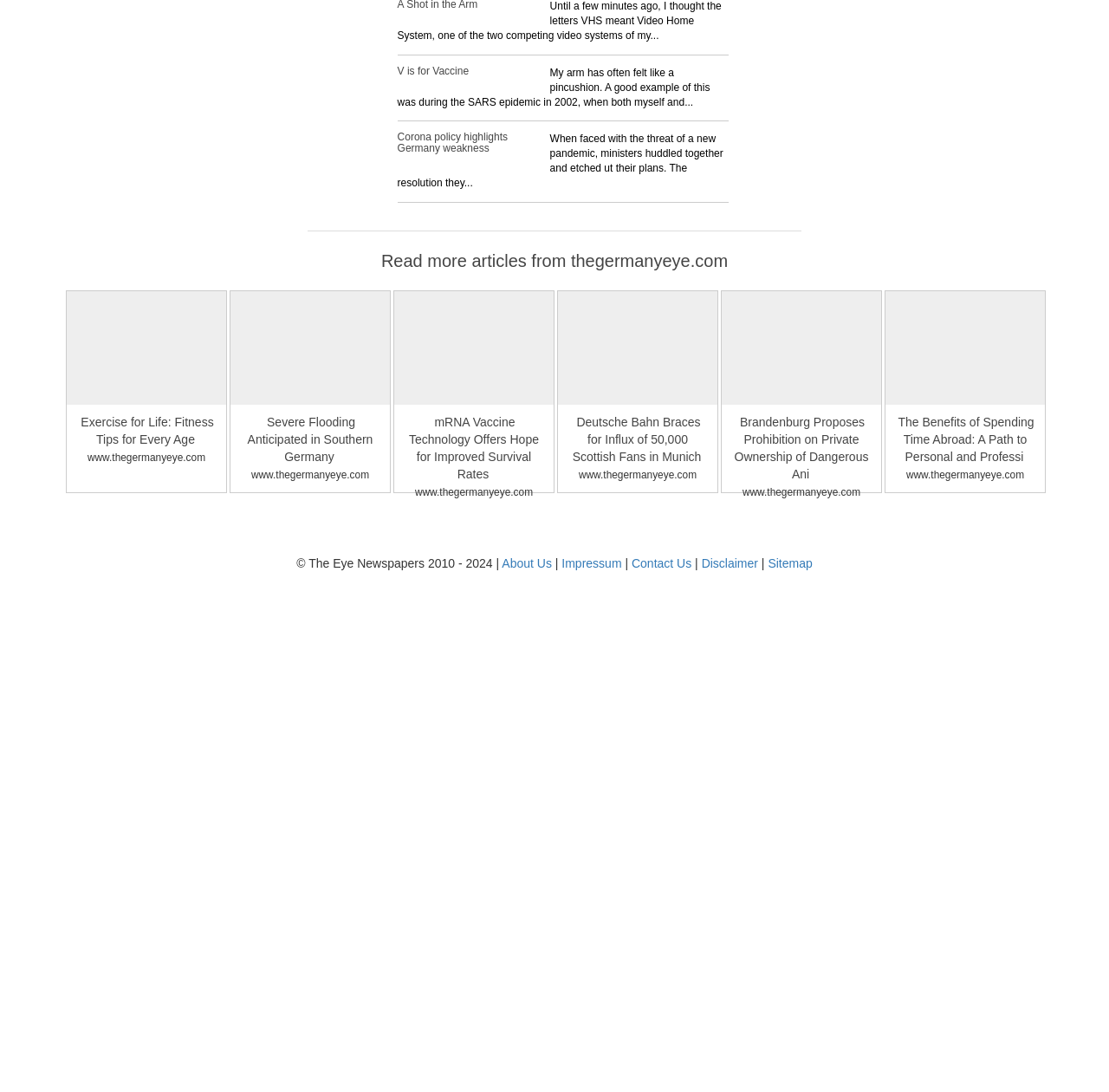What is the theme of the articles?
Respond with a short answer, either a single word or a phrase, based on the image.

Germany-related news